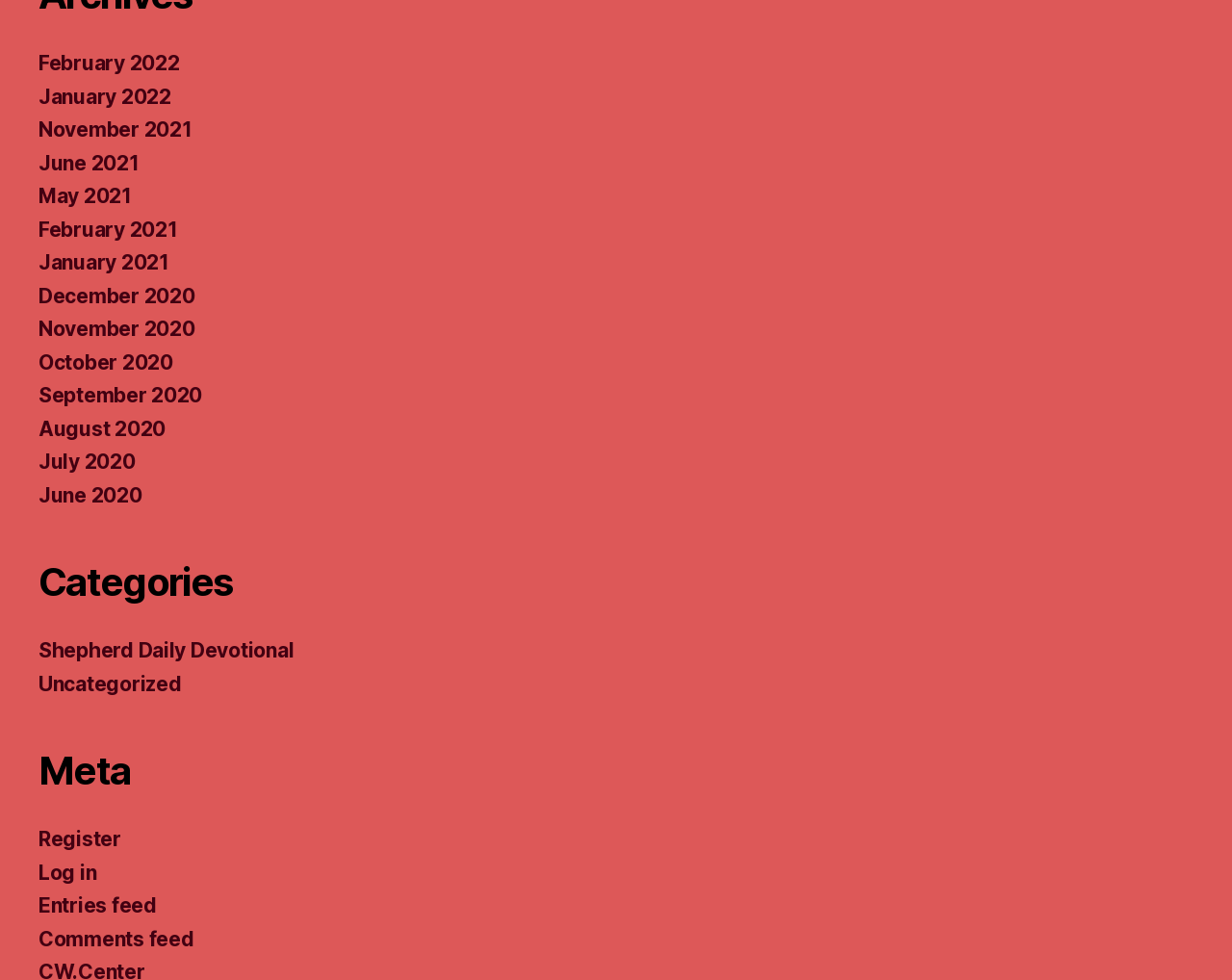What is the earliest month listed in the Archives section?
Answer the question with a single word or phrase derived from the image.

June 2020